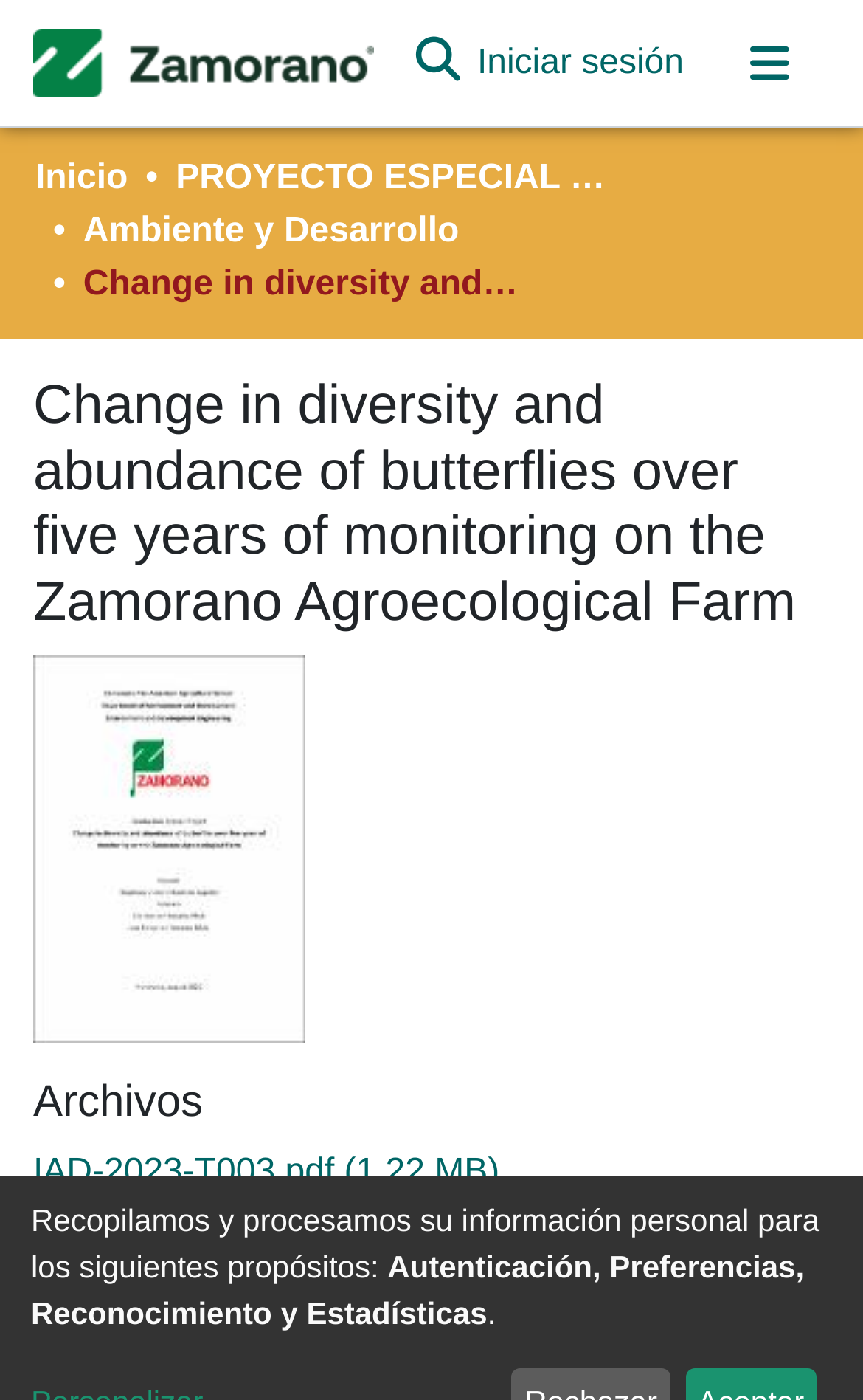Please identify the bounding box coordinates of the clickable area that will fulfill the following instruction: "Log in to the system". The coordinates should be in the format of four float numbers between 0 and 1, i.e., [left, top, right, bottom].

[0.543, 0.031, 0.803, 0.058]